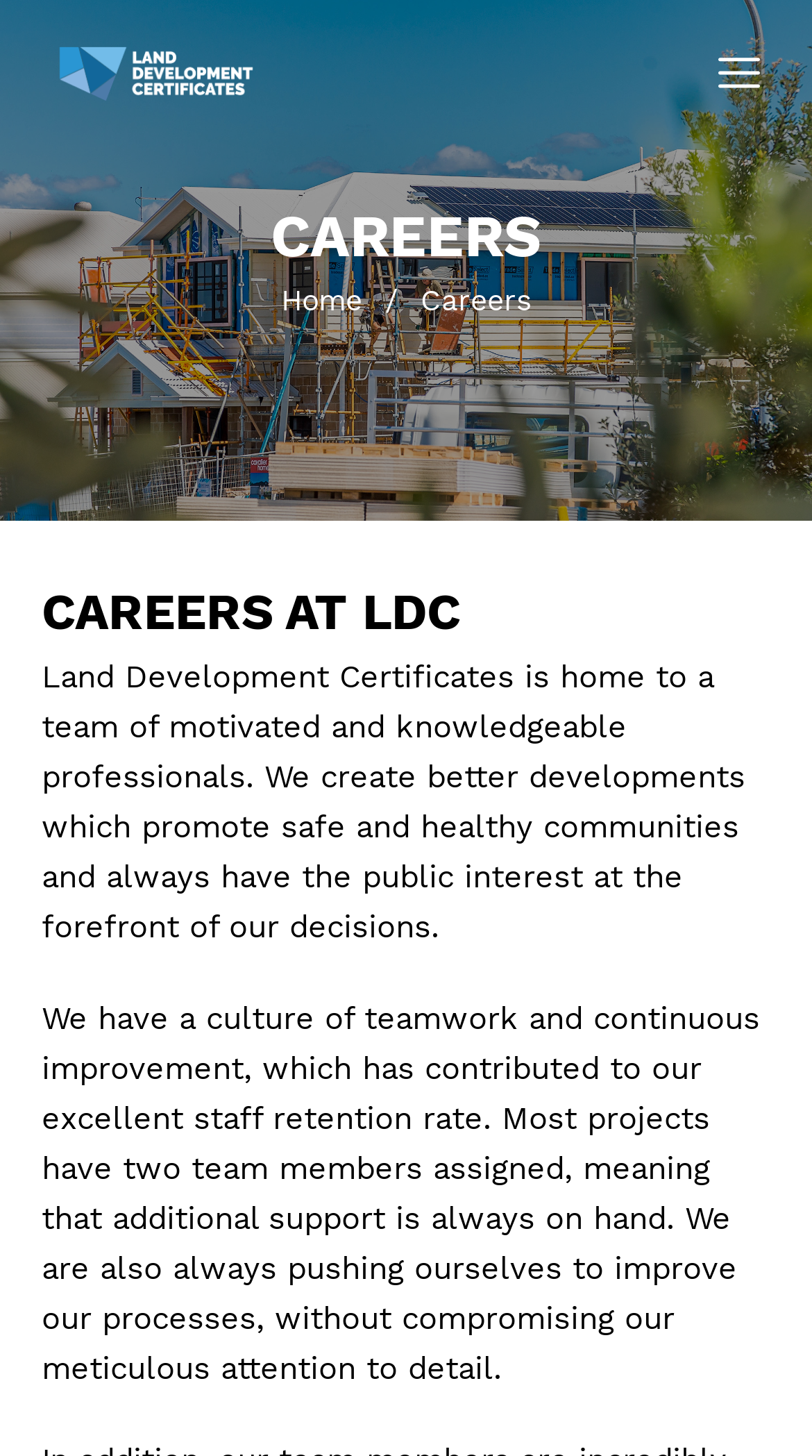Identify the bounding box of the HTML element described here: "Home". Provide the coordinates as four float numbers between 0 and 1: [left, top, right, bottom].

[0.338, 0.195, 0.454, 0.218]